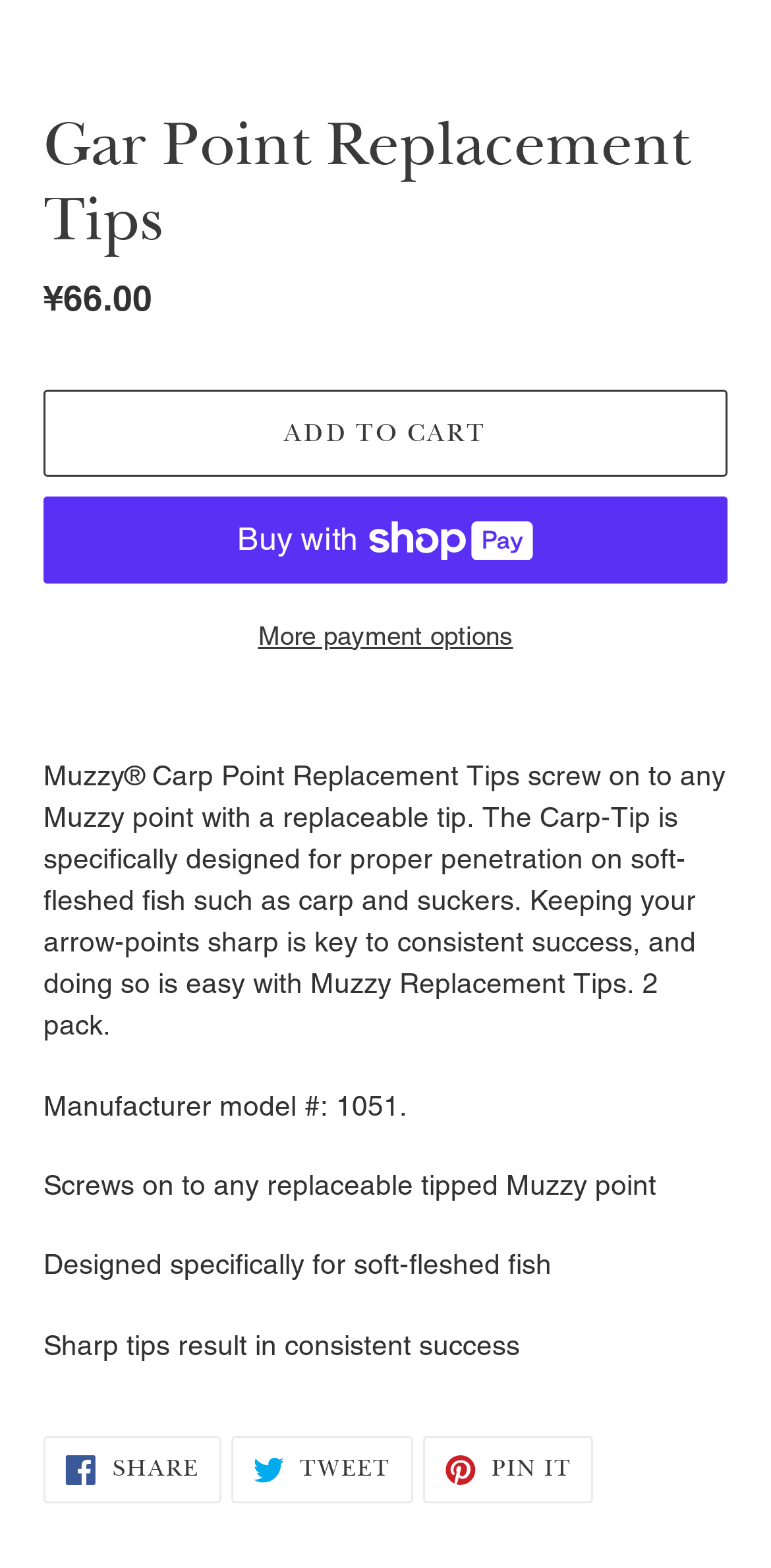Provide the bounding box coordinates of the HTML element this sentence describes: "More payment options". The bounding box coordinates consist of four float numbers between 0 and 1, i.e., [left, top, right, bottom].

[0.056, 0.392, 0.944, 0.419]